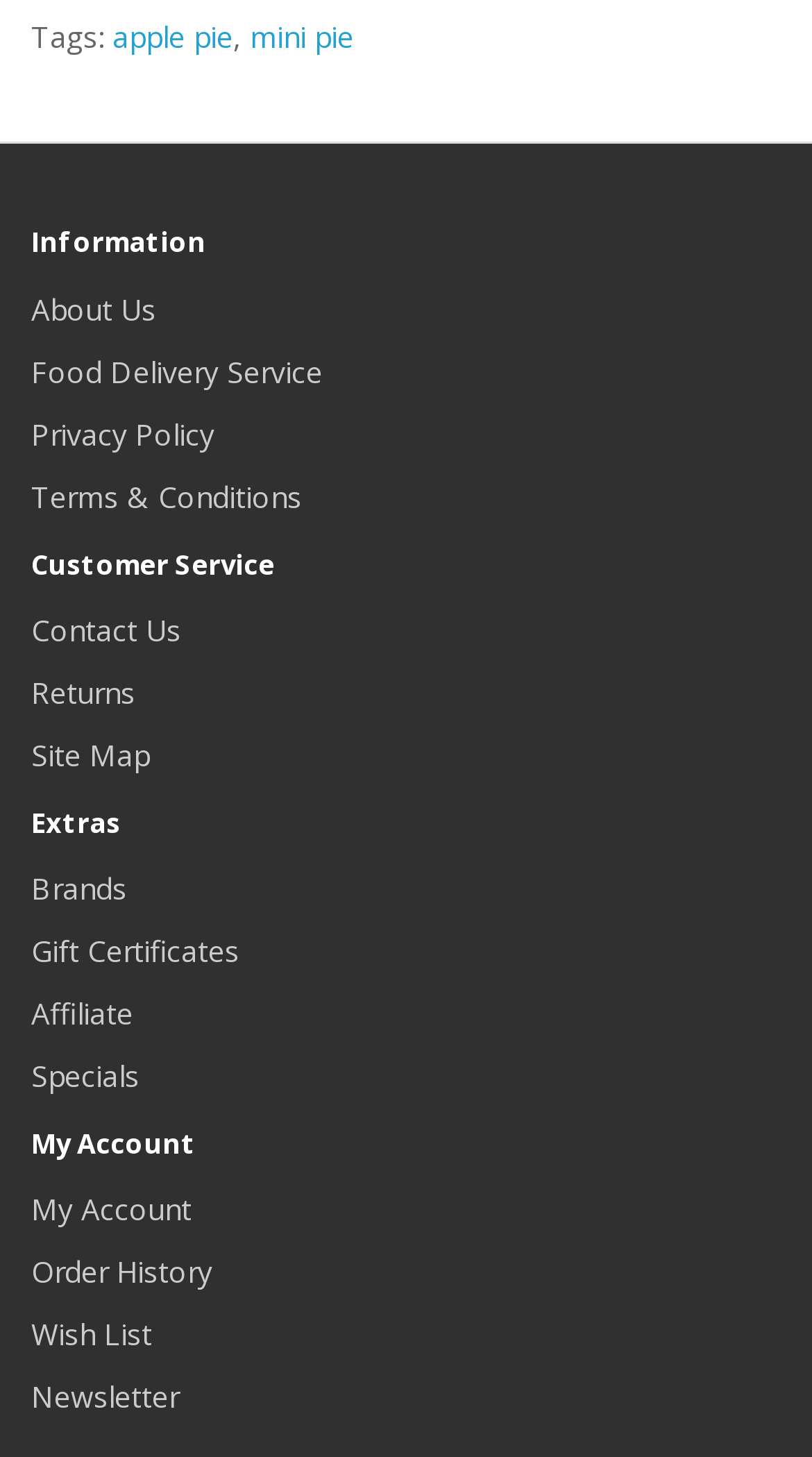Give a concise answer using only one word or phrase for this question:
How many headings are on the webpage?

5